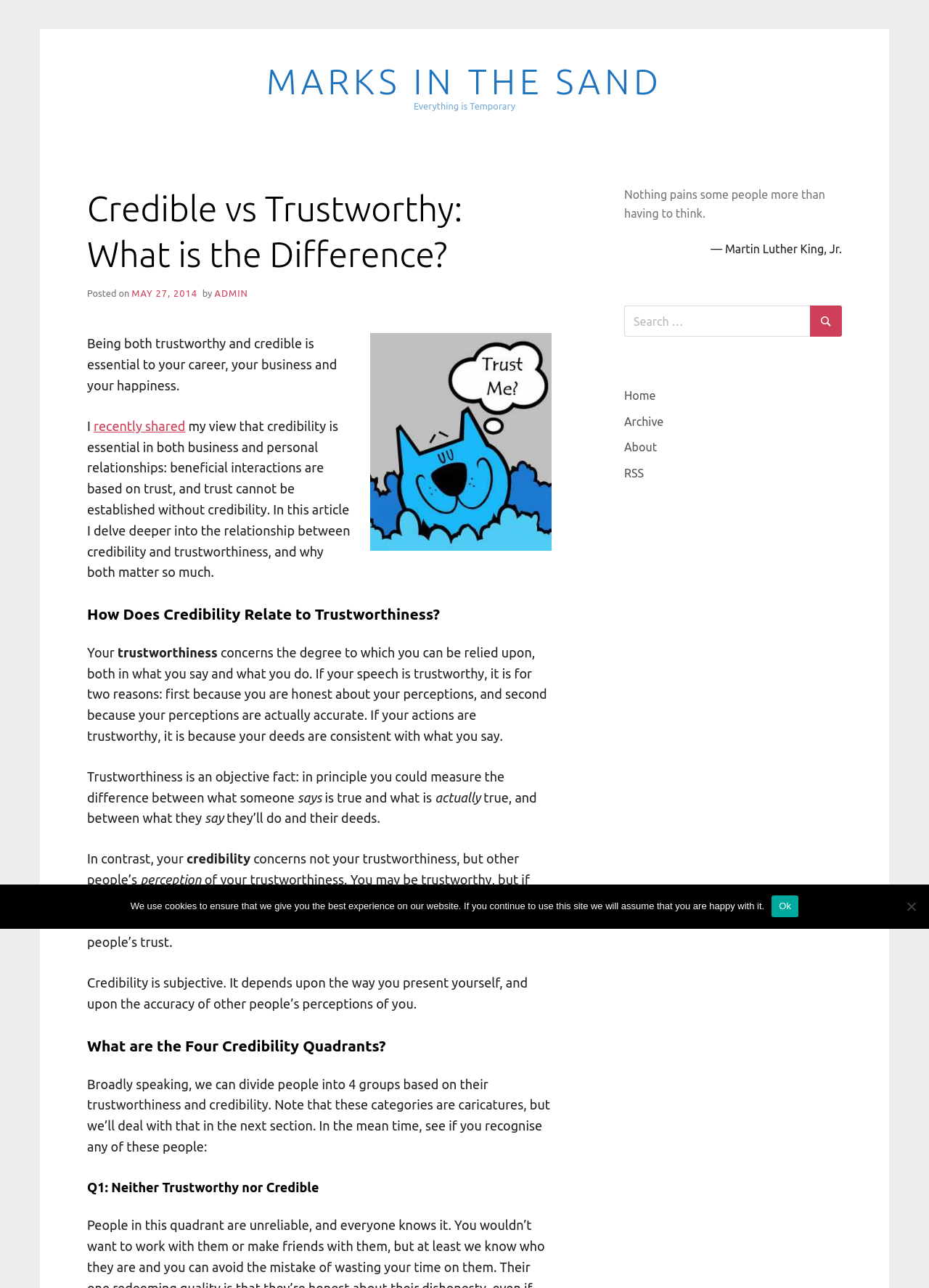Please specify the bounding box coordinates of the clickable region to carry out the following instruction: "Search for something". The coordinates should be four float numbers between 0 and 1, in the format [left, top, right, bottom].

[0.672, 0.237, 0.872, 0.262]